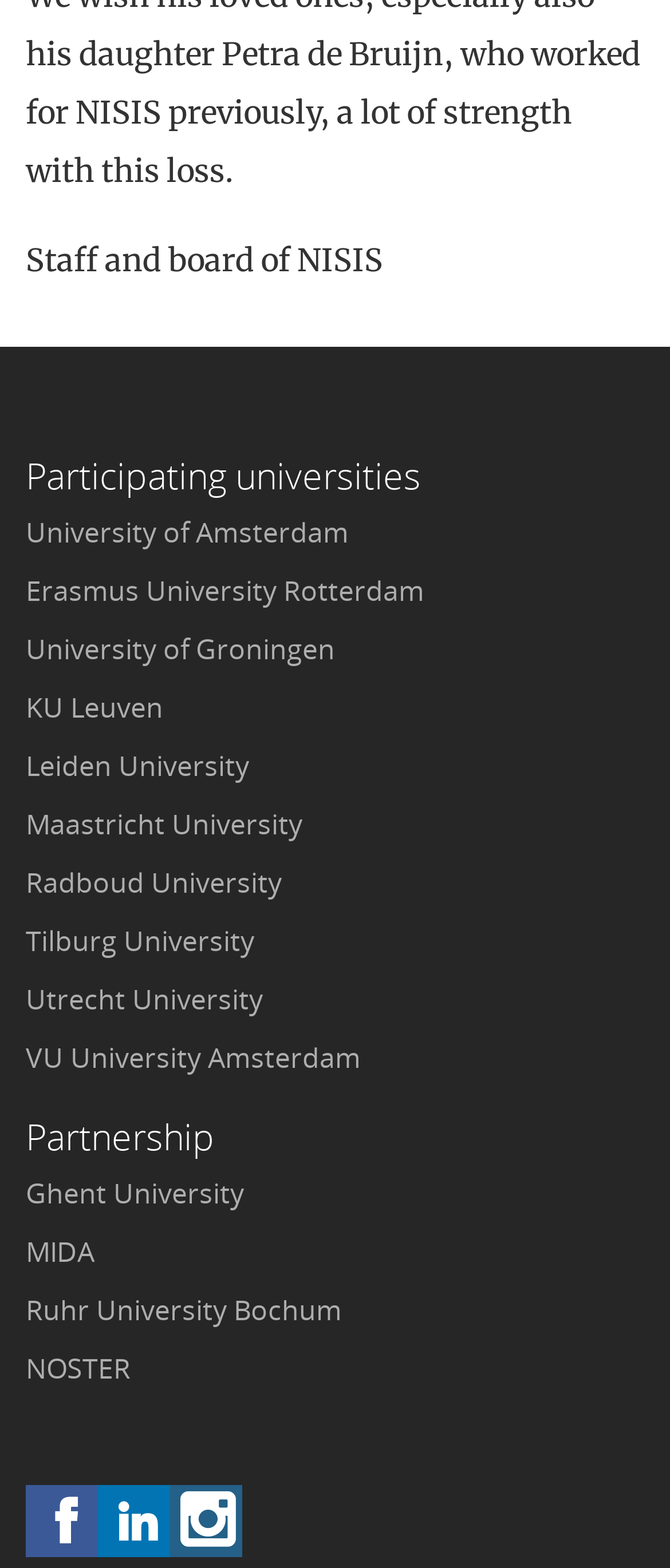Determine the bounding box coordinates of the element's region needed to click to follow the instruction: "Check social media". Provide these coordinates as four float numbers between 0 and 1, formatted as [left, top, right, bottom].

[0.038, 0.947, 0.146, 0.993]